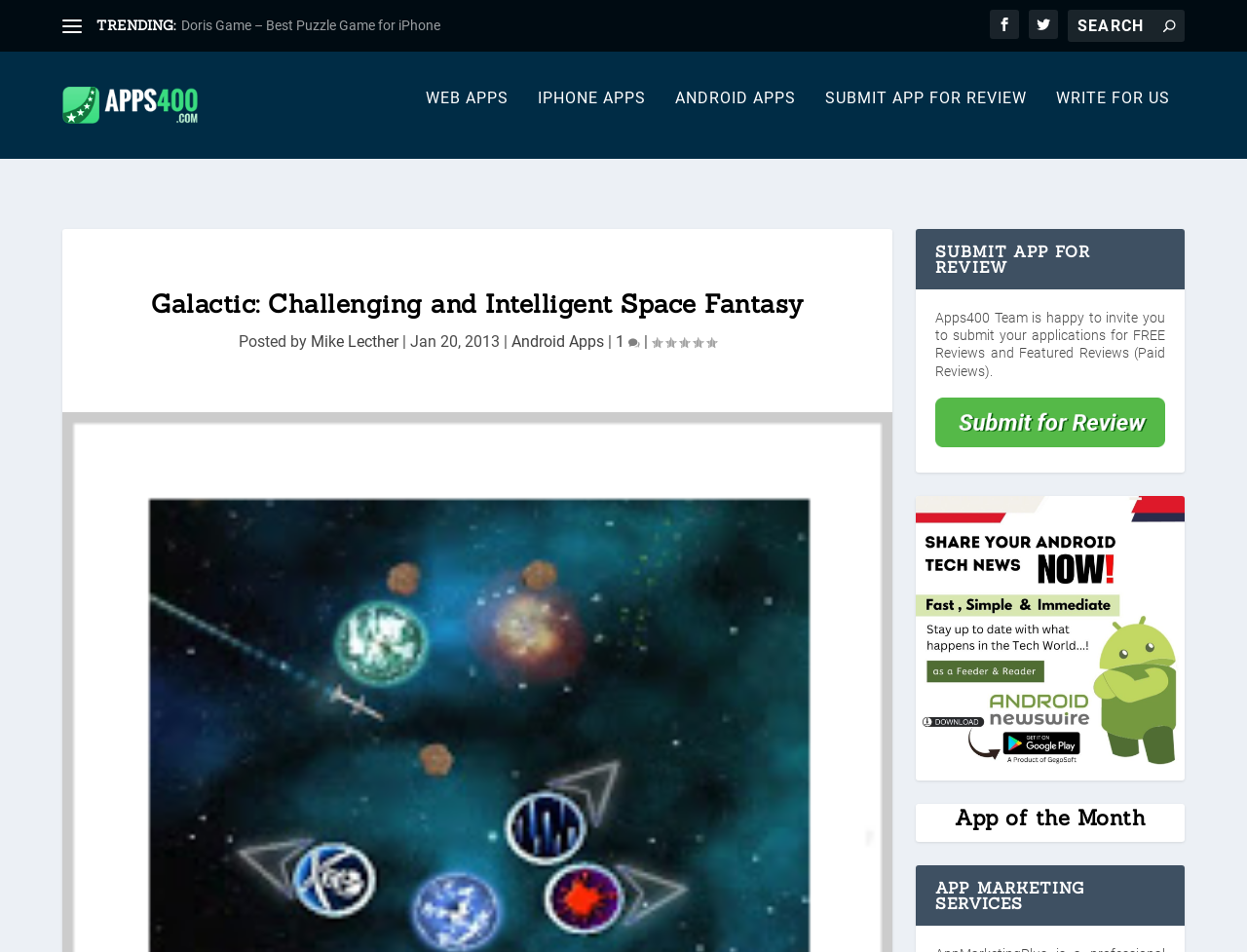Please find the bounding box coordinates of the element that you should click to achieve the following instruction: "Submit app for review". The coordinates should be presented as four float numbers between 0 and 1: [left, top, right, bottom].

[0.662, 0.11, 0.823, 0.181]